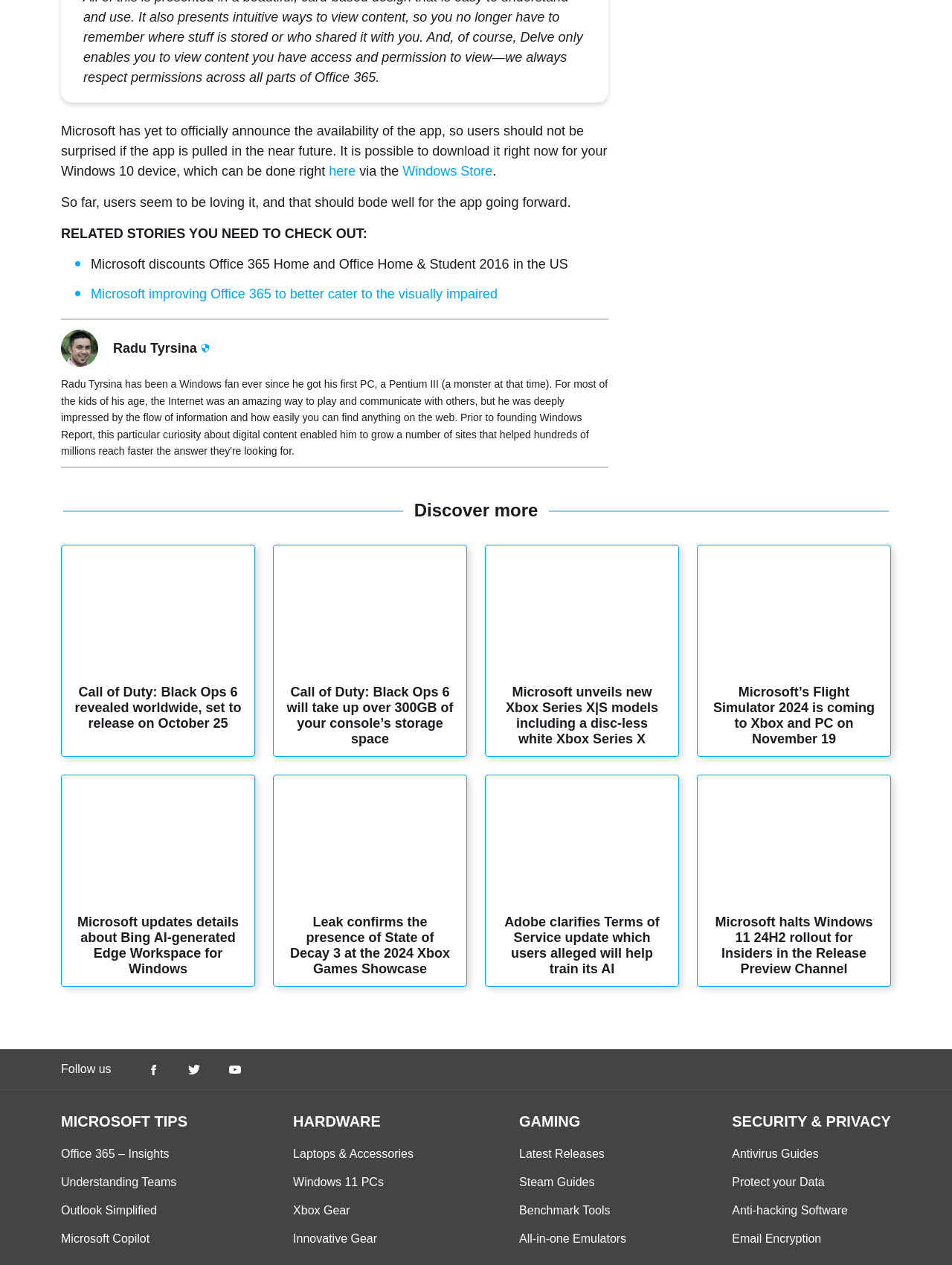Please mark the clickable region by giving the bounding box coordinates needed to complete this instruction: "Click on the link to download the app".

[0.345, 0.129, 0.374, 0.141]